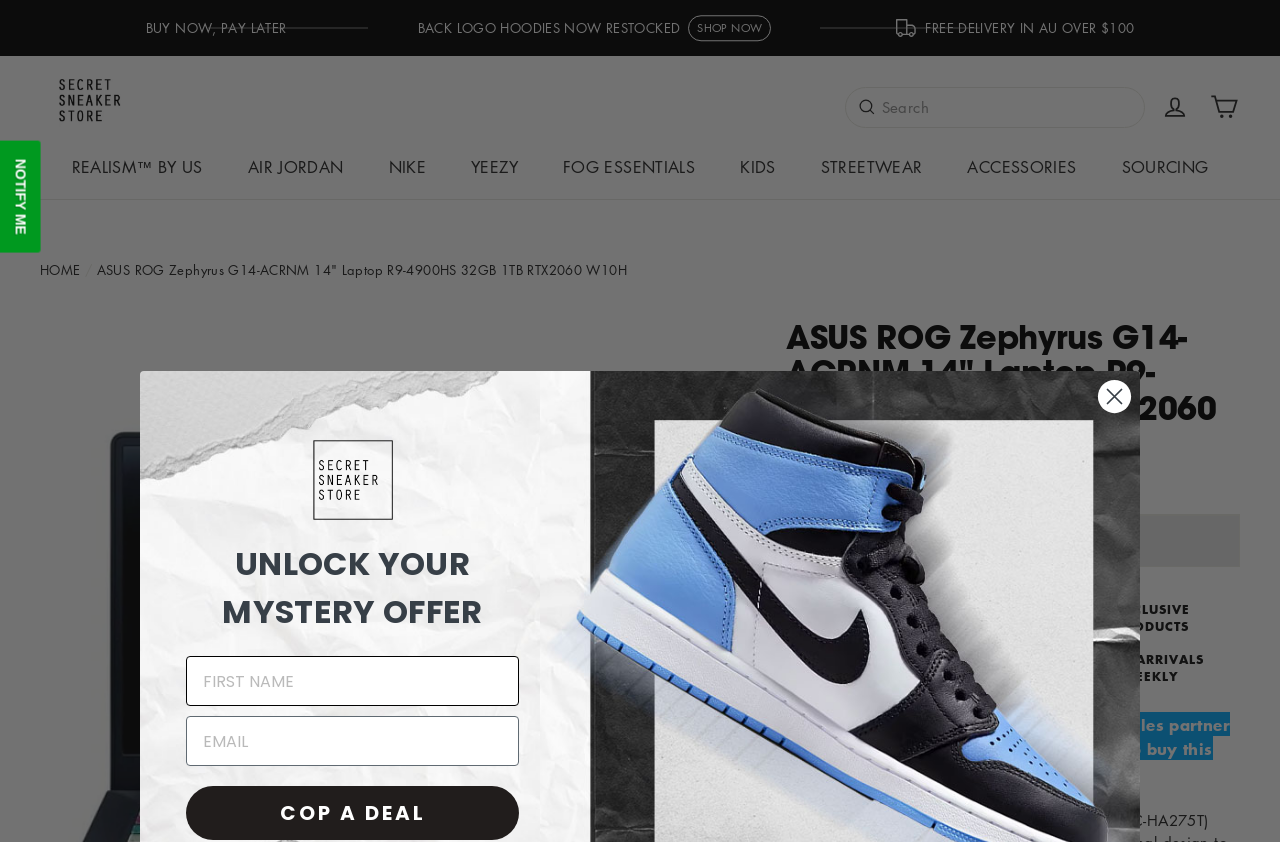Illustrate the webpage's structure and main components comprehensively.

This webpage appears to be an e-commerce website, specifically a product page for the ASUS ROG Zephyrus G14-ACRNM laptop. At the top of the page, there is a navigation menu with links to various categories such as "REALISM", "AIR JORDAN", "NIKE", and more. Below the navigation menu, there is a prominent banner with a call-to-action to "BUY NOW, PAY LATER" and a few other promotional links.

The main content of the page is dedicated to the product description, with a large heading that reads "ASUS ROG Zephyrus G14-ACRNM 14" Laptop R9-4900HS 32GB 1TB RTX2060 W10H". Below the heading, there is a section with the product's regular price, which is $3,999.00. However, the product is currently sold out, and there is a button to notify customers when it becomes available again.

On the right side of the page, there is a section with three images and corresponding text that highlights the website's features, such as "AUTHENTIC GEAR", "EXCLUSIVE PRODUCTS", and "EXPERT STAFF". Below this section, there is a paragraph of text that explains how to obtain the laptop from the website's PC sales partner, Mwave, and a link to join a raffle for a chance to buy the laptop.

At the bottom of the page, there is a form to enter a mystery offer, with fields for first name and email, and a button to "COP A DEAL". There are also a few other buttons and links scattered throughout the page, including a "Close dialog 1" button, a "Log in" link, and a "Cart" link.